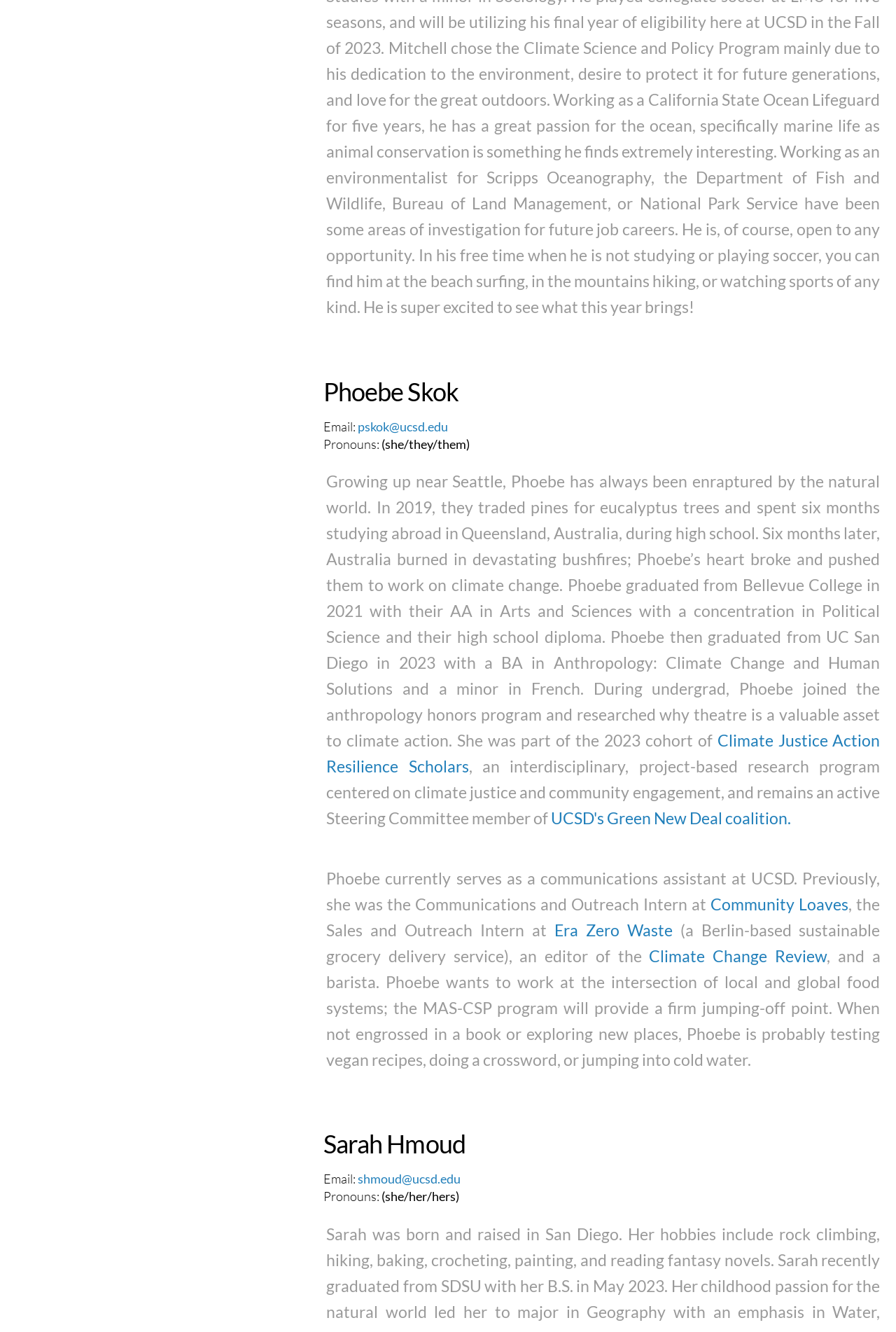What is the name of the research program Phoebe was part of?
Answer the question with as much detail as possible.

According to the webpage, Phoebe was part of the 2023 cohort of Climate Justice Action Resilience Scholars, an interdisciplinary, project-based research program centered on climate justice and community engagement.